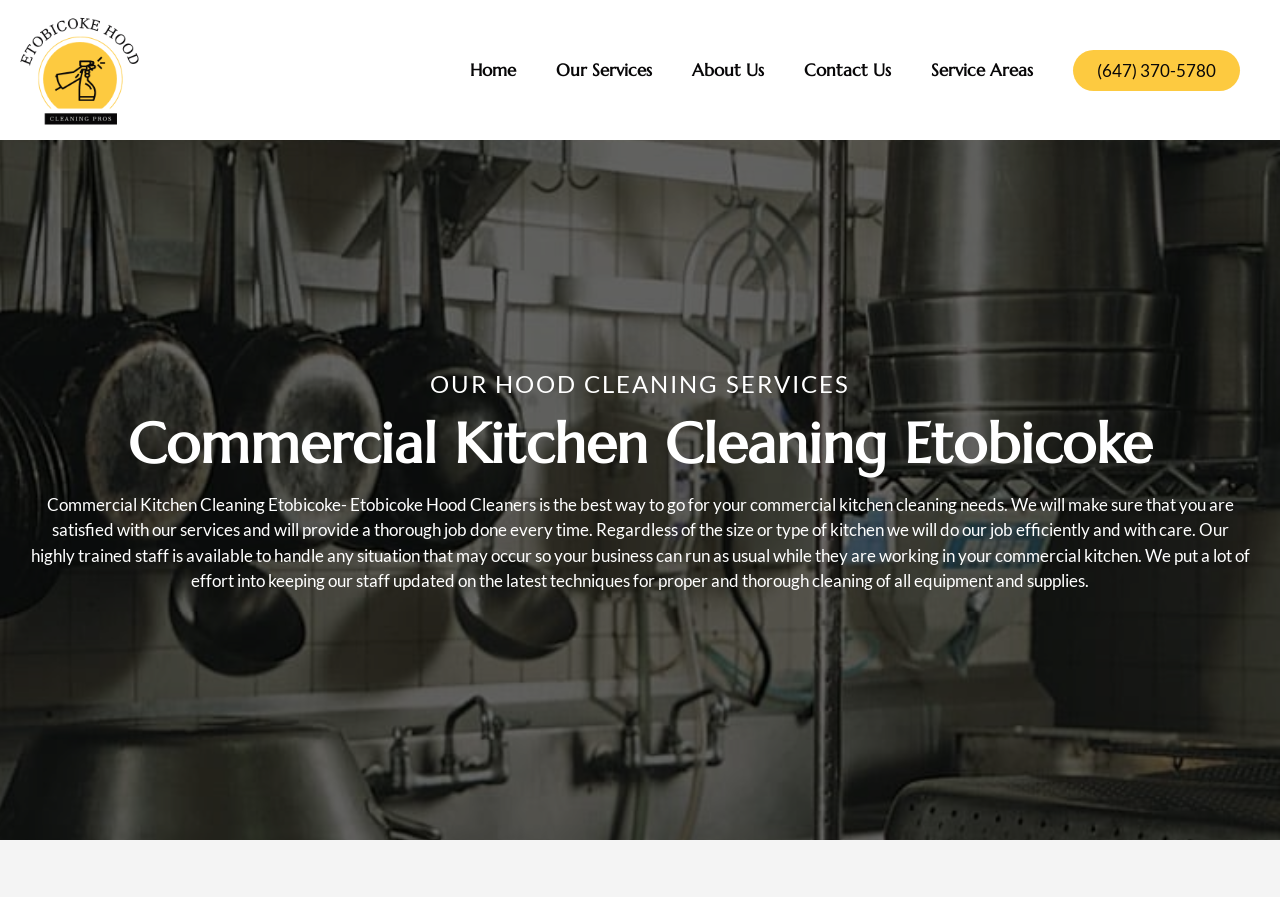What kind of staff does the company have?
Answer briefly with a single word or phrase based on the image.

Highly trained staff